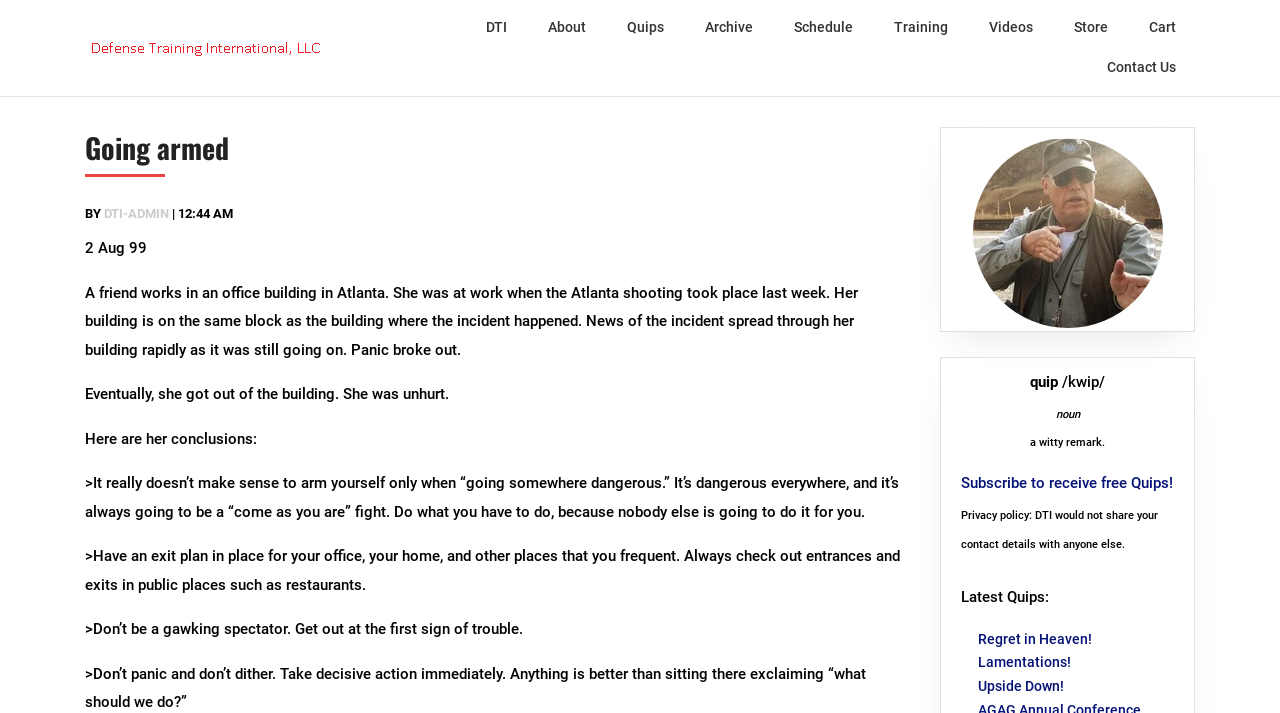Please determine the bounding box coordinates of the element's region to click in order to carry out the following instruction: "Visit the 'Store'". The coordinates should be four float numbers between 0 and 1, i.e., [left, top, right, bottom].

[0.823, 0.011, 0.881, 0.067]